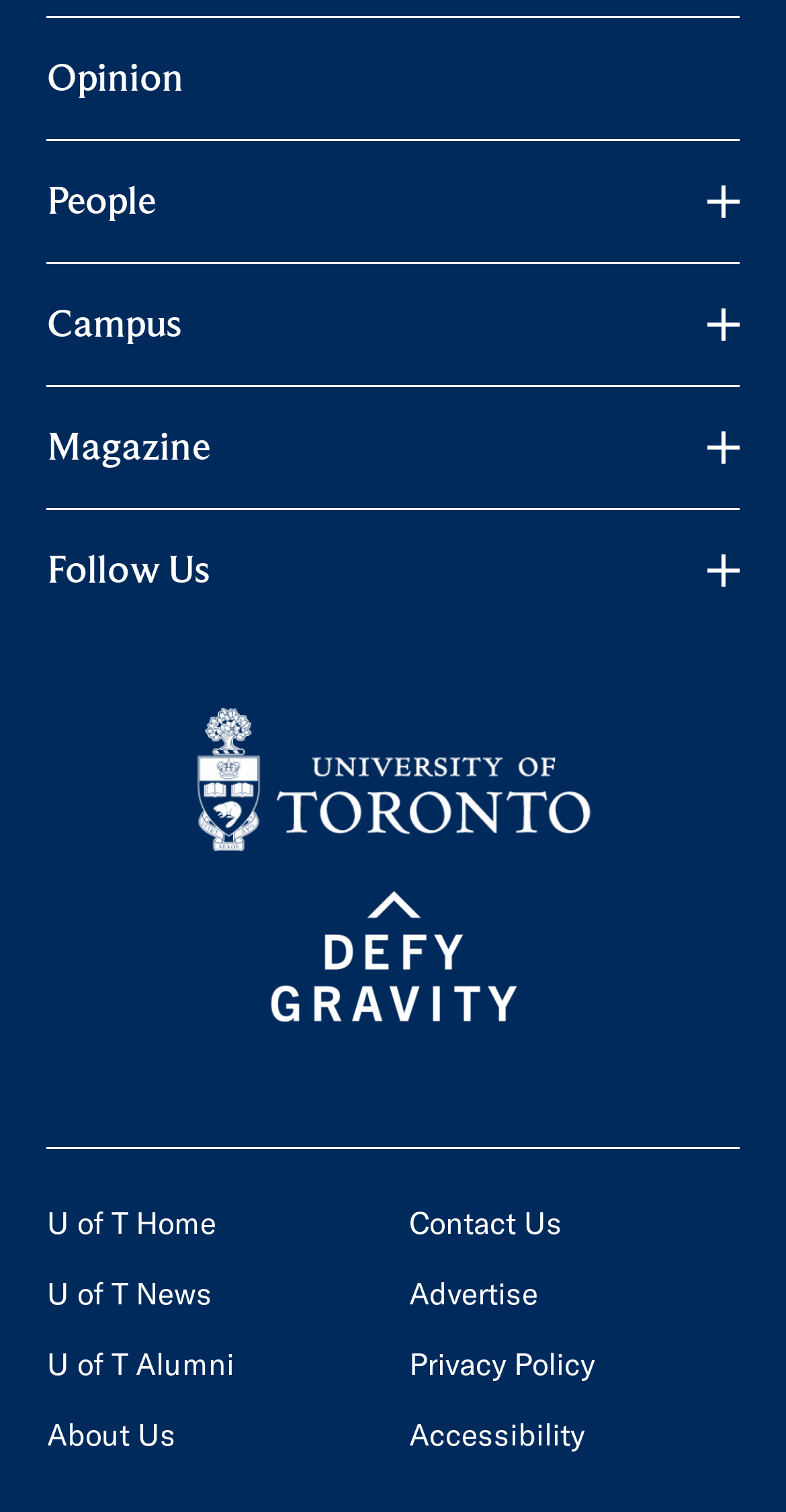What is the first menu item?
Answer the question with a single word or phrase, referring to the image.

Opinion